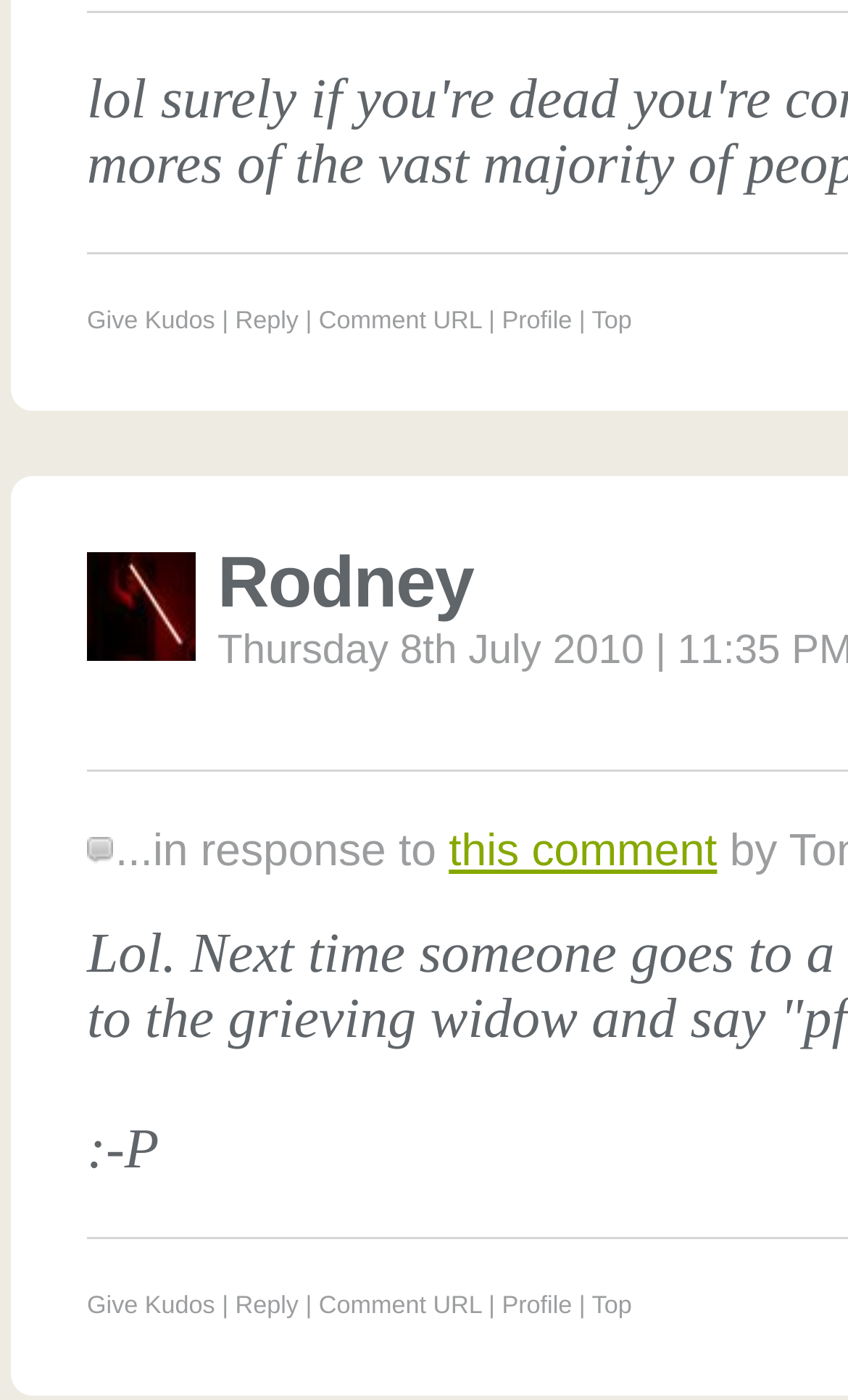Pinpoint the bounding box coordinates of the element to be clicked to execute the instruction: "Give Kudos again".

[0.103, 0.923, 0.254, 0.942]